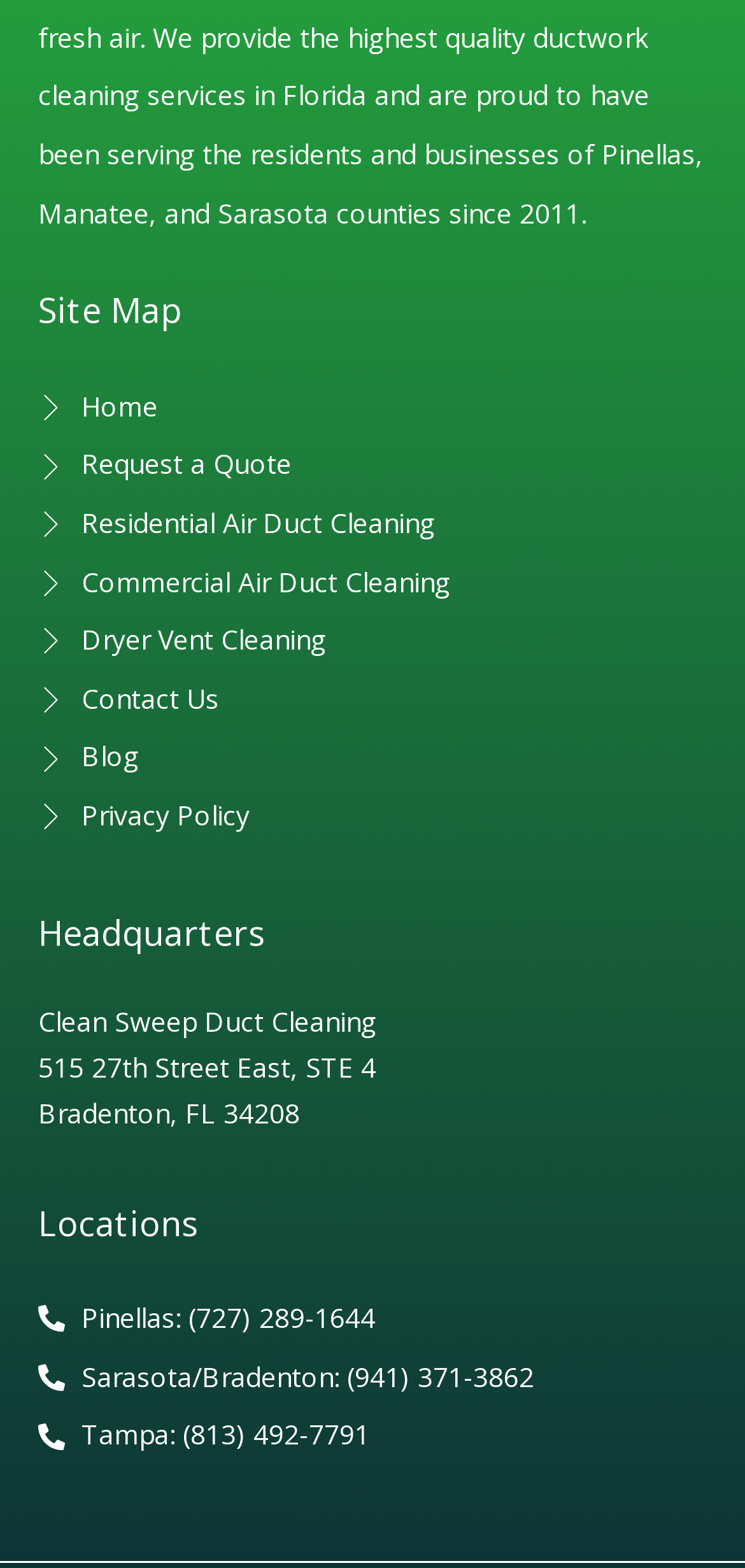Look at the image and write a detailed answer to the question: 
What services does the company offer?

The services offered by the company can be inferred from the links 'Residential Air Duct Cleaning', 'Commercial Air Duct Cleaning', and 'Dryer Vent Cleaning' located at [0.051, 0.316, 0.949, 0.353], [0.051, 0.353, 0.949, 0.39], and [0.051, 0.39, 0.949, 0.427] respectively.